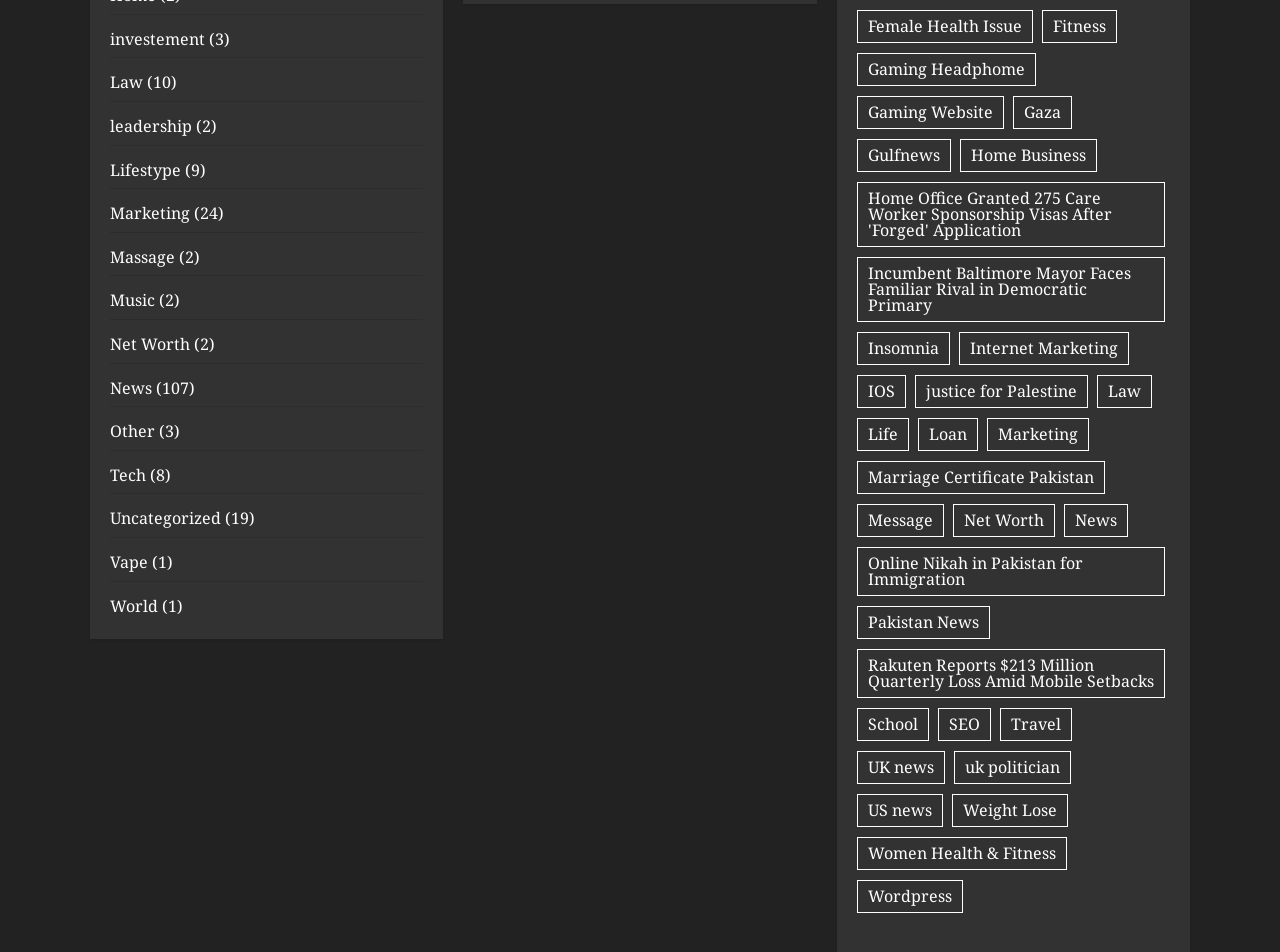Locate the bounding box coordinates of the clickable region to complete the following instruction: "Learn about female health issues."

[0.669, 0.01, 0.807, 0.045]